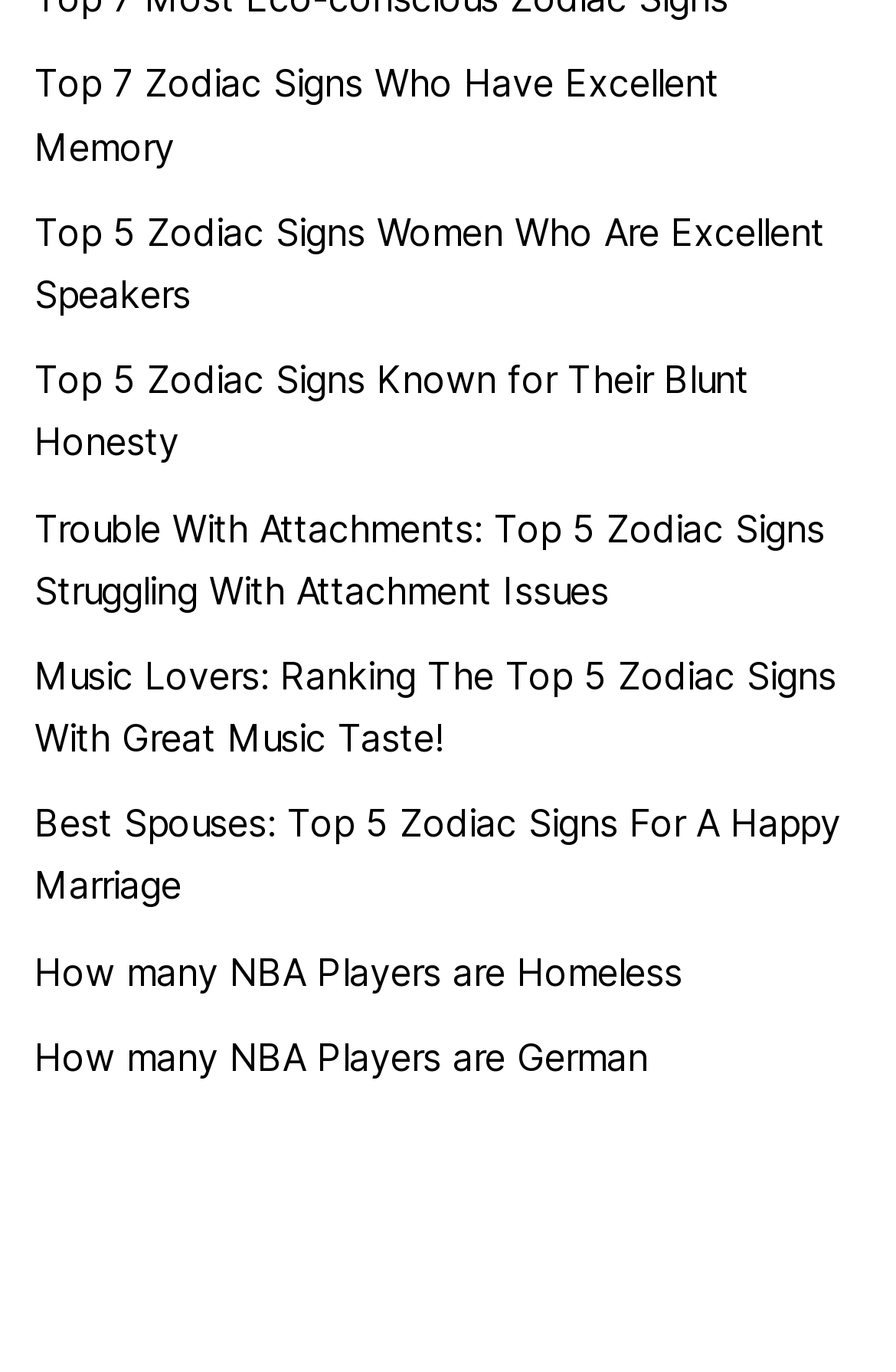Using the provided description Neve, find the bounding box coordinates for the UI element. Provide the coordinates in (top-left x, top-left y, bottom-right x, bottom-right y) format, ensuring all values are between 0 and 1.

[0.038, 0.946, 0.138, 0.98]